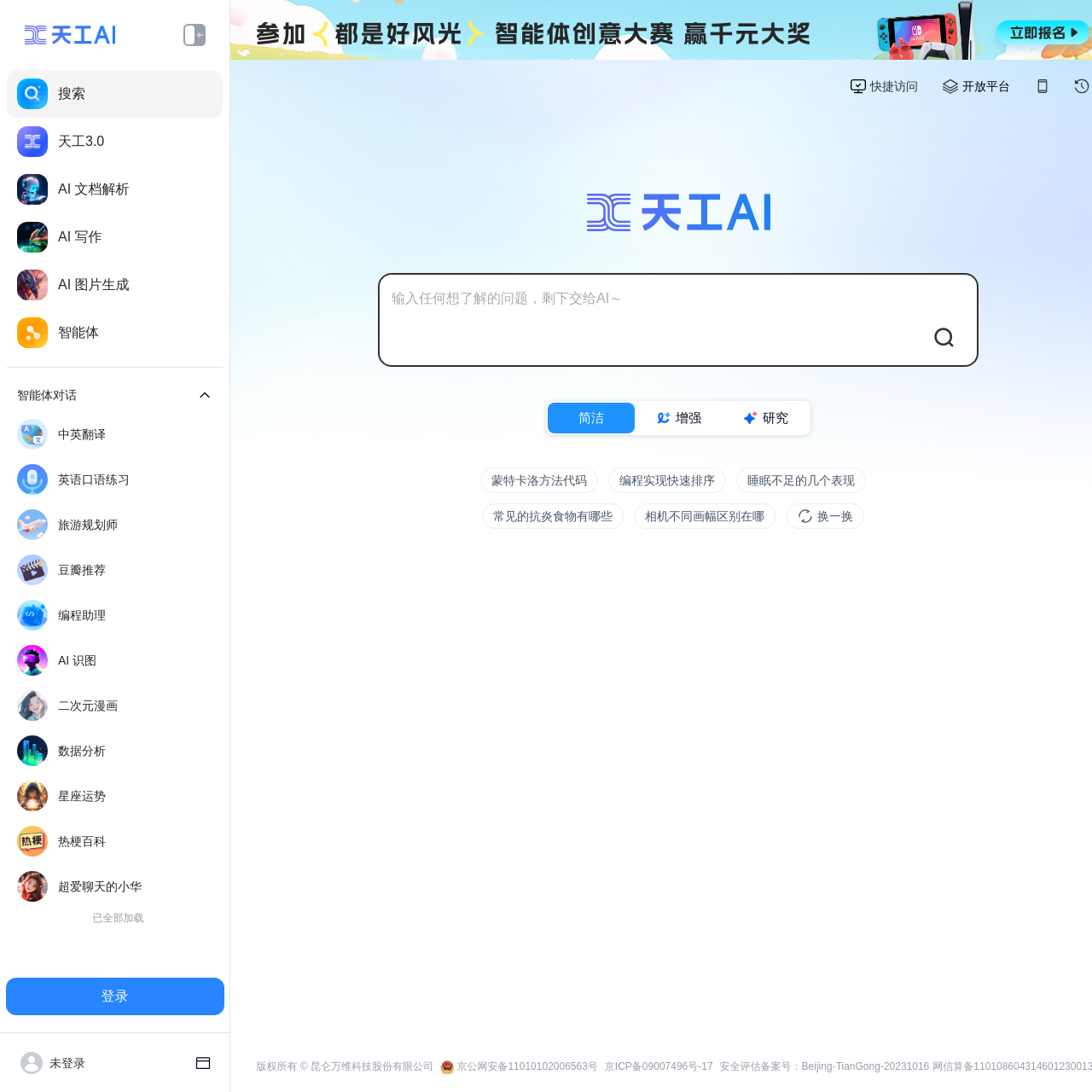Find the bounding box coordinates for the area you need to click to carry out the instruction: "Access the open platform". The coordinates should be four float numbers between 0 and 1, indicated as [left, top, right, bottom].

[0.881, 0.073, 0.925, 0.085]